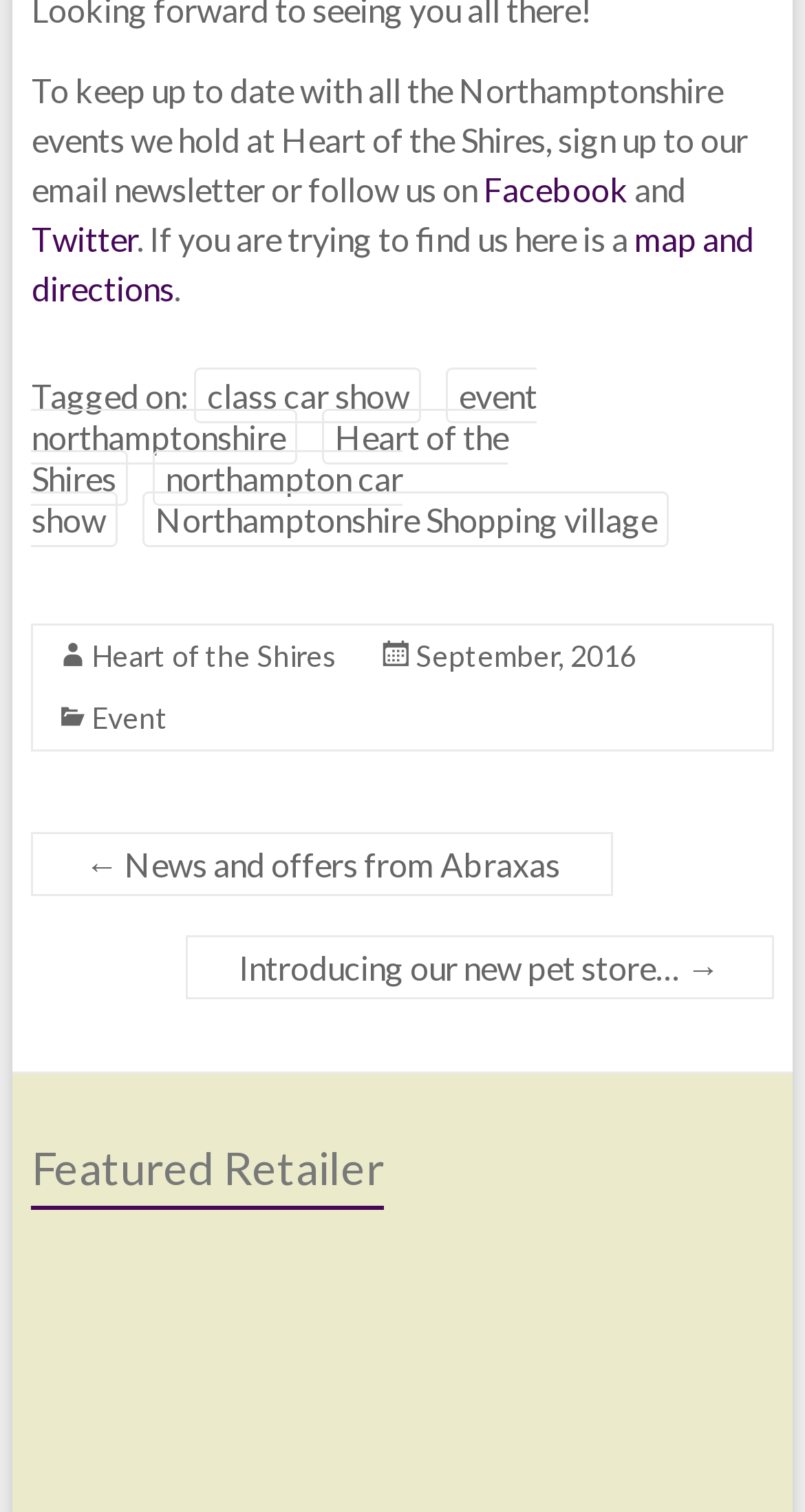Can you give a detailed response to the following question using the information from the image? What social media platforms are mentioned?

The webpage contains links to Facebook and Twitter, indicating that Heart of the Shires has a presence on these social media platforms.